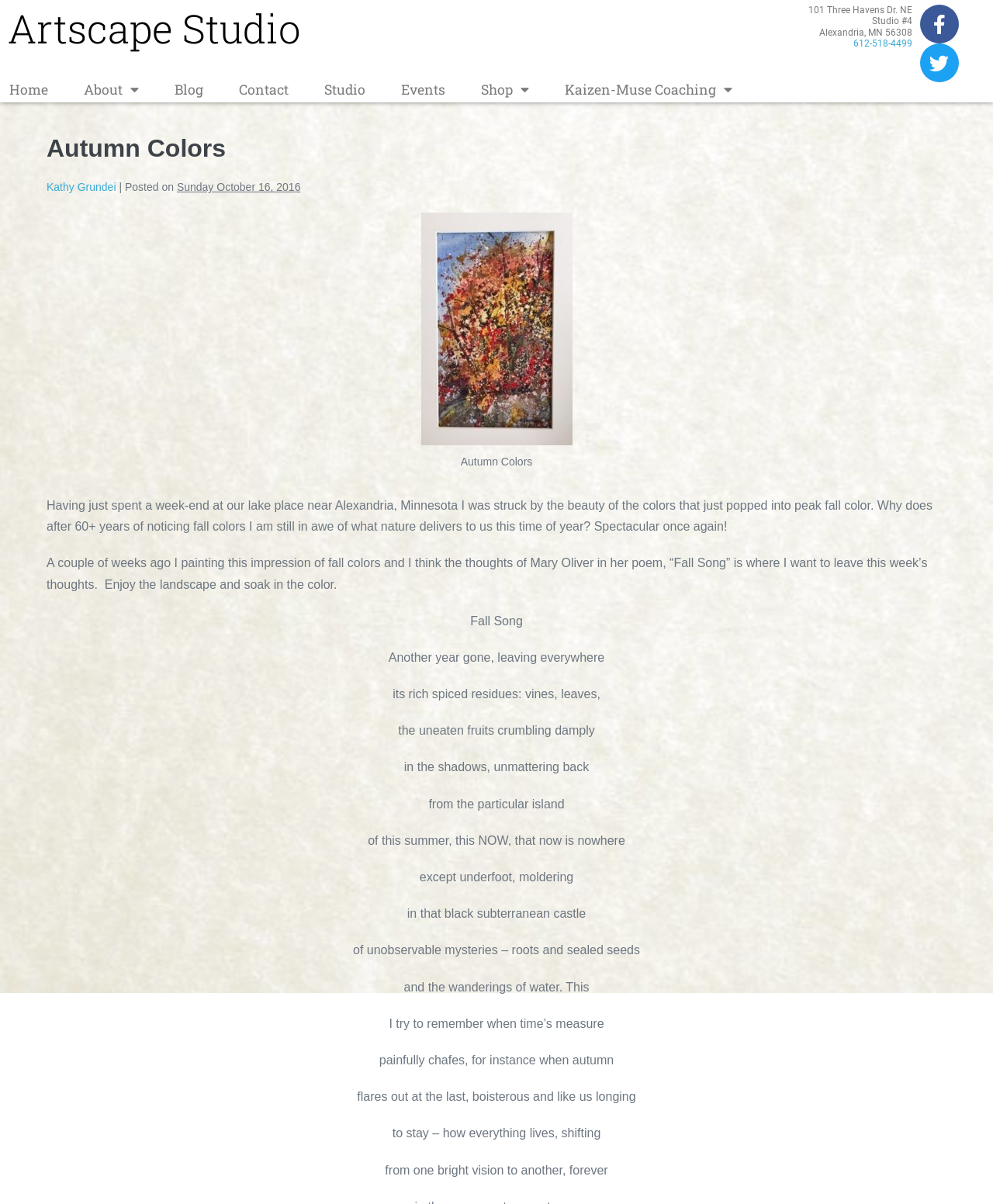Indicate the bounding box coordinates of the clickable region to achieve the following instruction: "Click on the 'About' menu."

[0.084, 0.067, 0.123, 0.082]